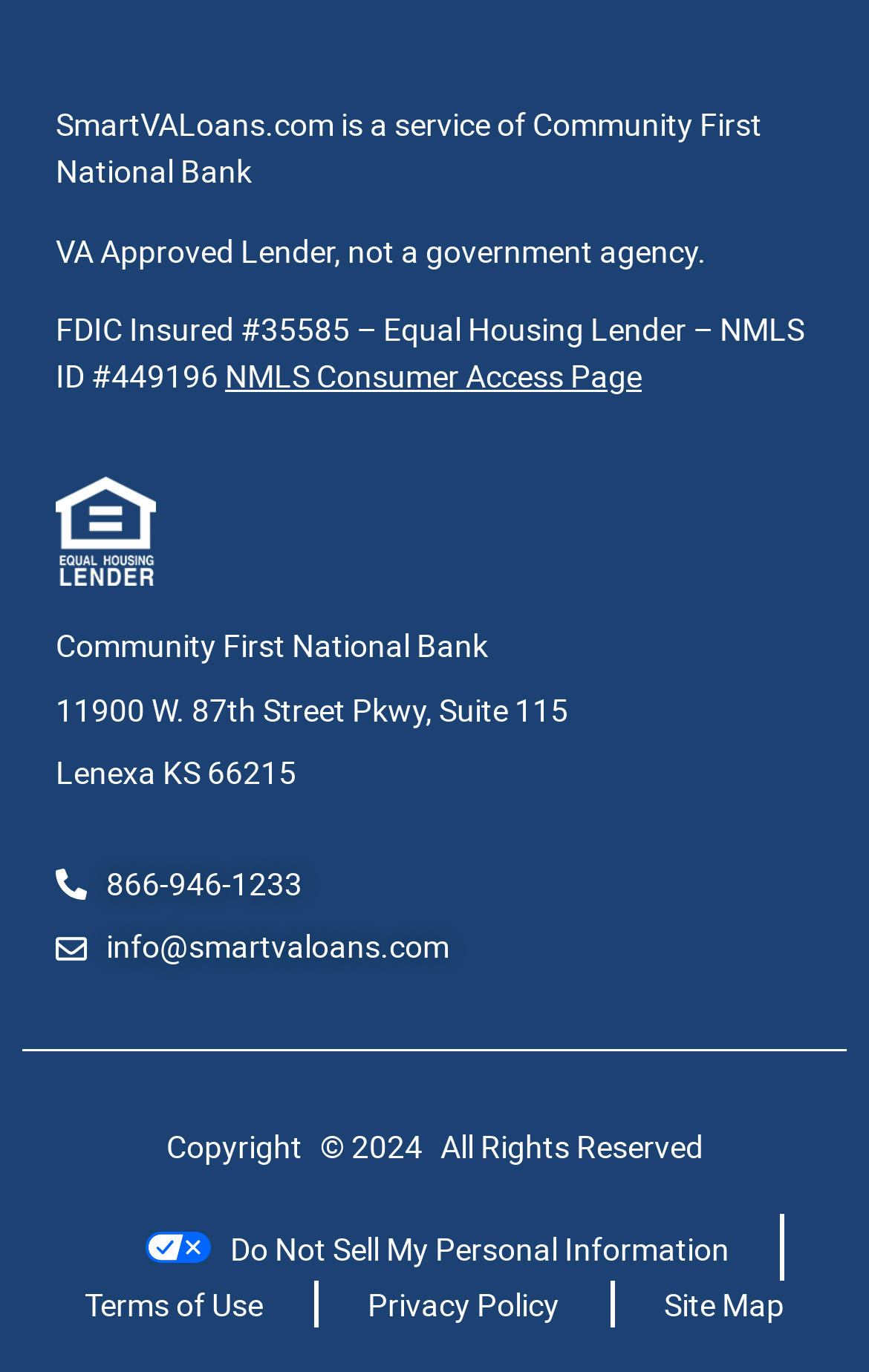Provide a brief response to the question using a single word or phrase: 
What year is the copyright for?

2024